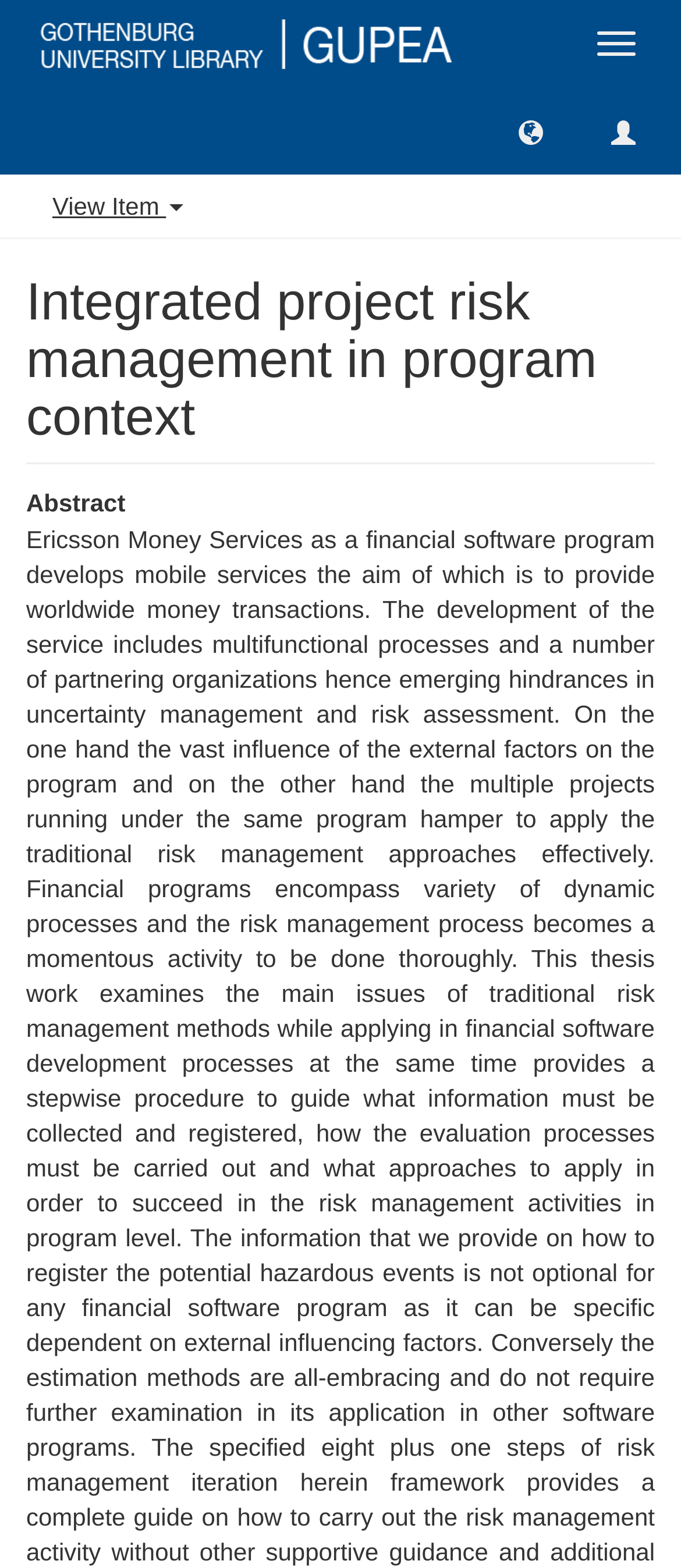Using the provided element description: "parent_node: Toggle navigation", determine the bounding box coordinates of the corresponding UI element in the screenshot.

[0.0, 0.0, 0.667, 0.056]